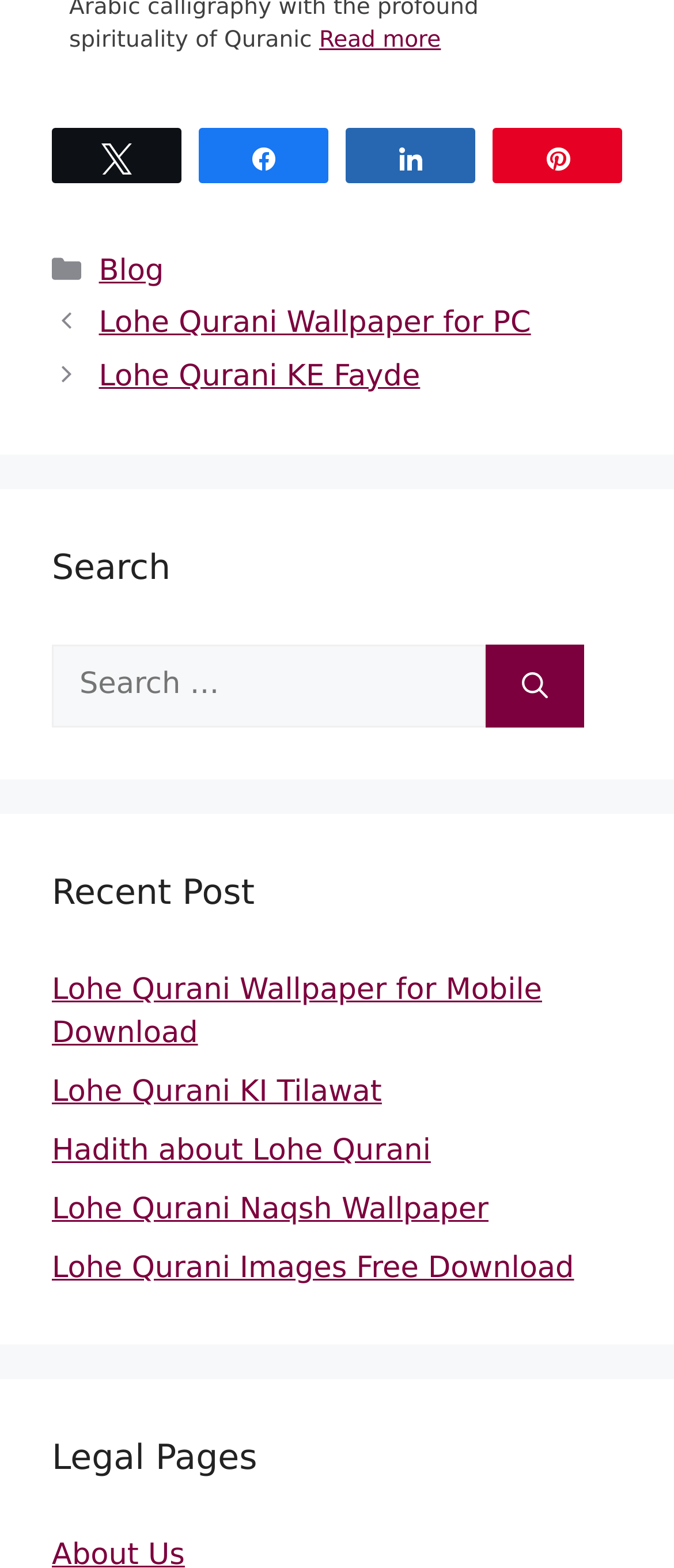What is the purpose of the search box?
Please give a well-detailed answer to the question.

The search box is located below the 'Search' heading, and it has a label 'Search for:', which suggests that its purpose is to search for posts on the website.